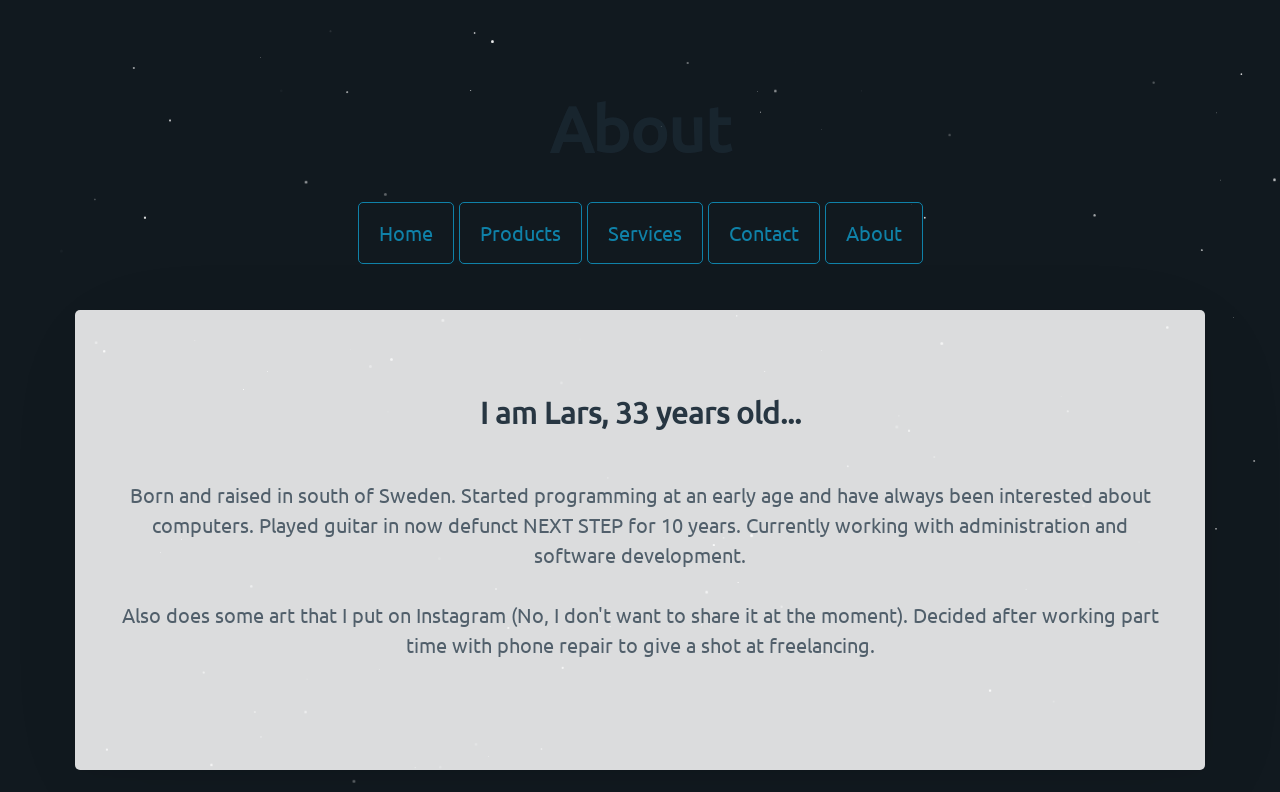What is Lars' current occupation?
Refer to the image and provide a detailed answer to the question.

In the article section, there is a static text that mentions Lars' current occupation as 'administration and software development'.